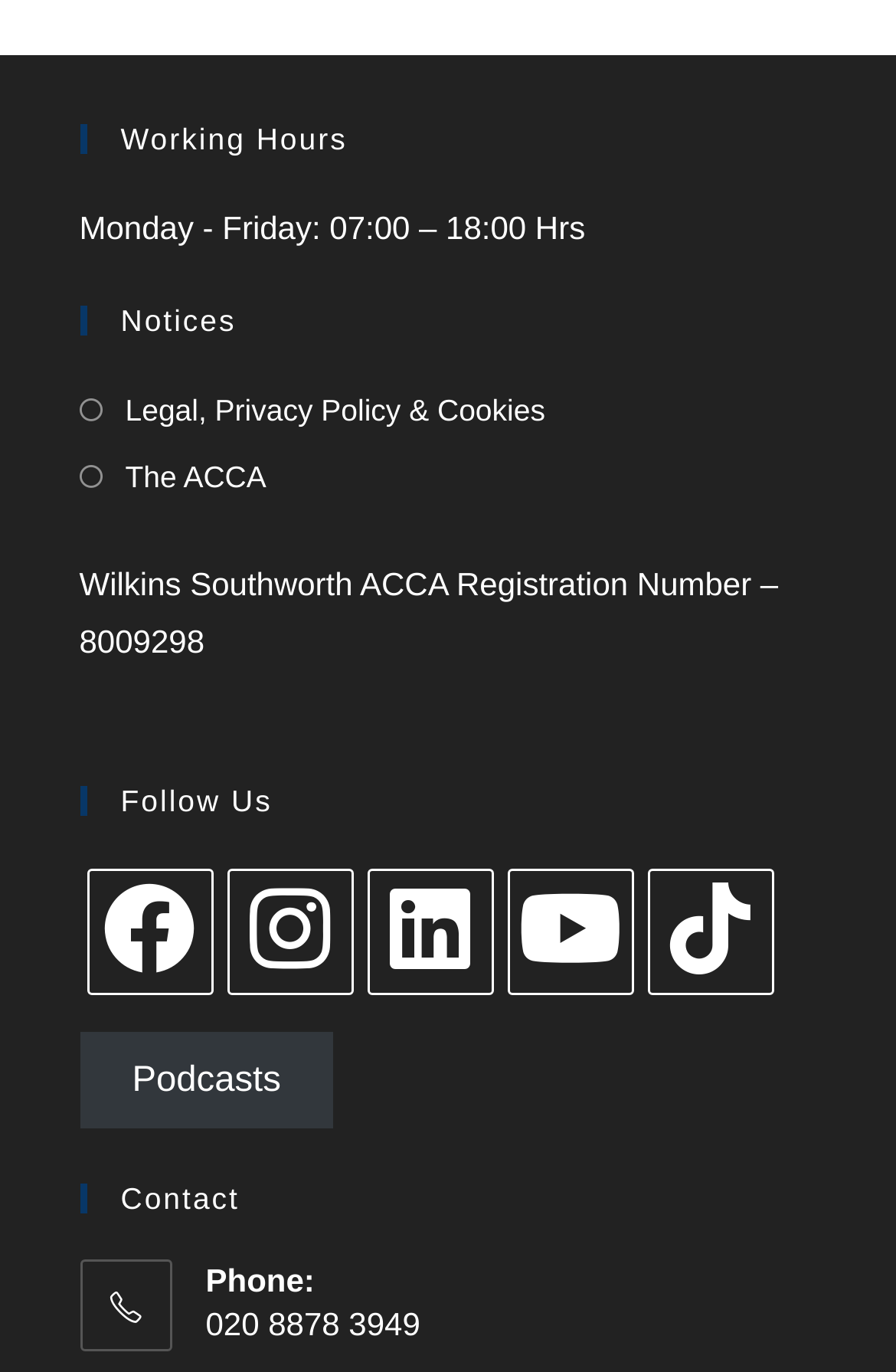Please determine the bounding box of the UI element that matches this description: The ACCA. The coordinates should be given as (top-left x, top-left y, bottom-right x, bottom-right y), with all values between 0 and 1.

[0.088, 0.328, 0.297, 0.367]